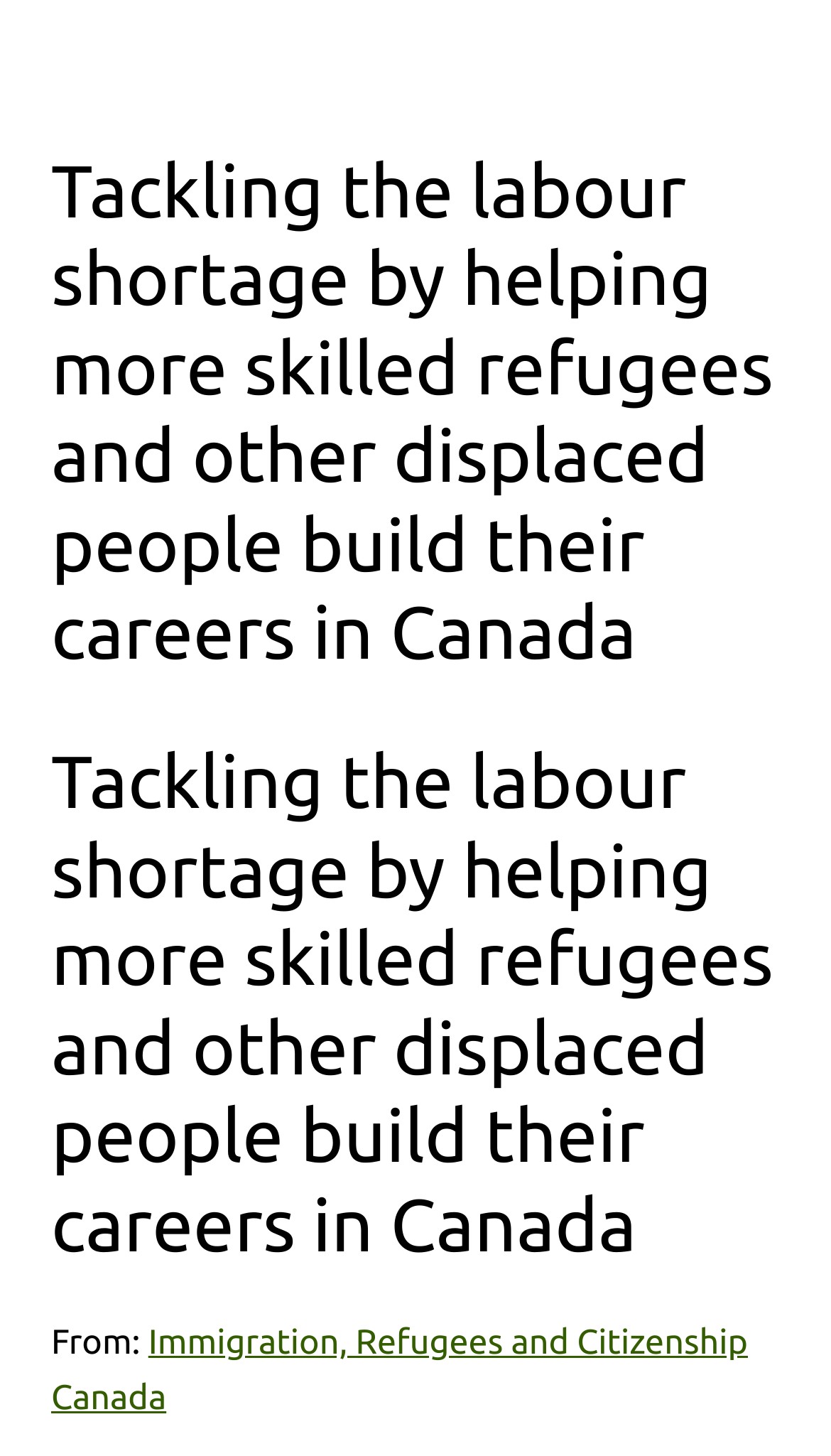Can you extract the primary headline text from the webpage?

Tackling the labour shortage by helping more skilled refugees and other displaced people build their careers in Canada